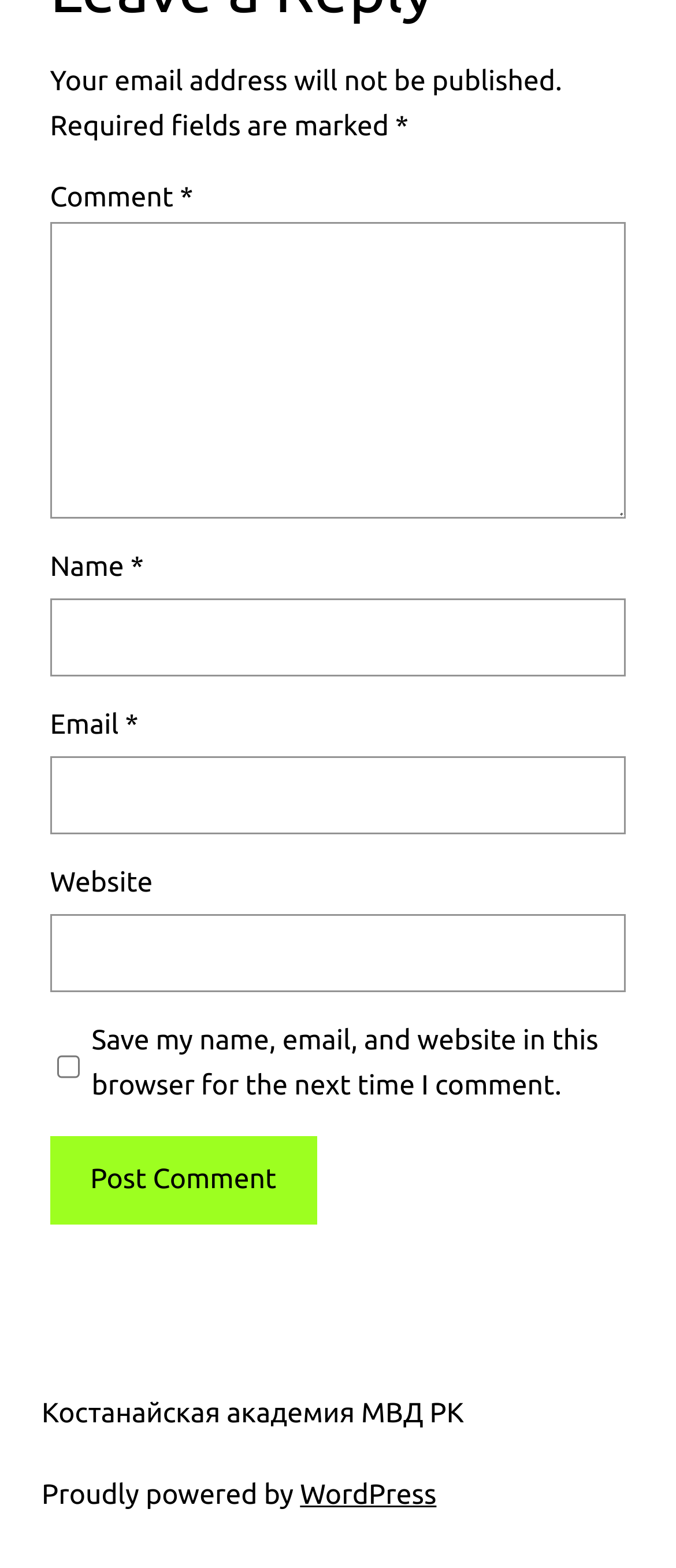Locate the bounding box coordinates of the element to click to perform the following action: 'Type your name'. The coordinates should be given as four float values between 0 and 1, in the form of [left, top, right, bottom].

[0.074, 0.381, 0.926, 0.431]